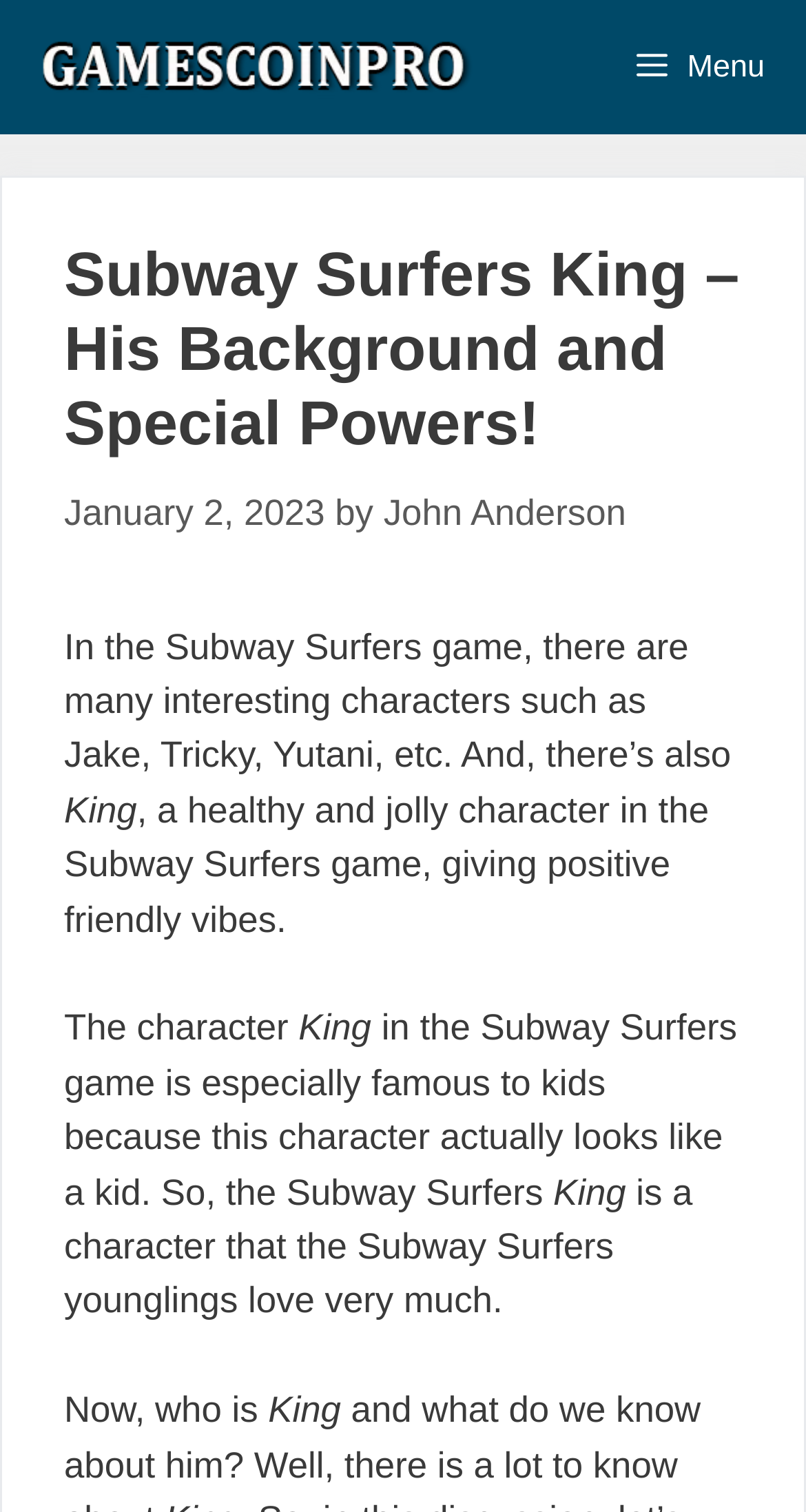Reply to the question below using a single word or brief phrase:
Who wrote the article about Subway Surfers King?

John Anderson